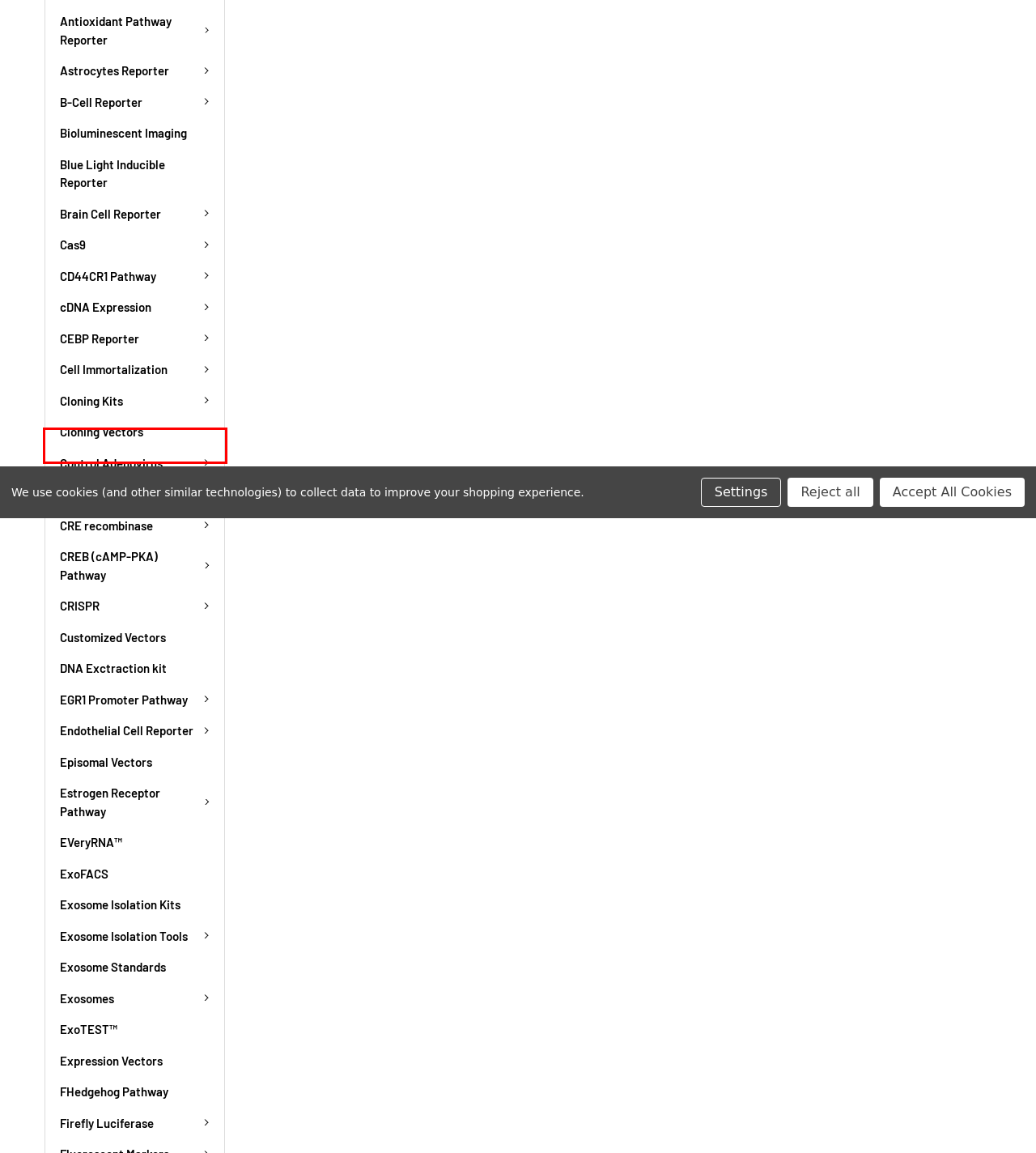You are presented with a screenshot of a webpage containing a red bounding box around a particular UI element. Select the best webpage description that matches the new webpage after clicking the element within the bounding box. Here are the candidates:
A. Plasmid Vectors with pUC
B. Cas9 | Plasmids, Vectors & Reporters | SBI System Biosciences
C. Cloning Vectors | SBI System Biosciences
D. Cloning Kits | SBI System Biosciences
E. Episomal Vectors | SBI System Biosciences
F. Exosome Isolation Kits - Reportergene IMAGE clones, Plasmids & Lentivectors
G. Exosome Isolation Tools | HansaBioMed Life Sciences
H. Exosomes  | SBI System Biosciences

C